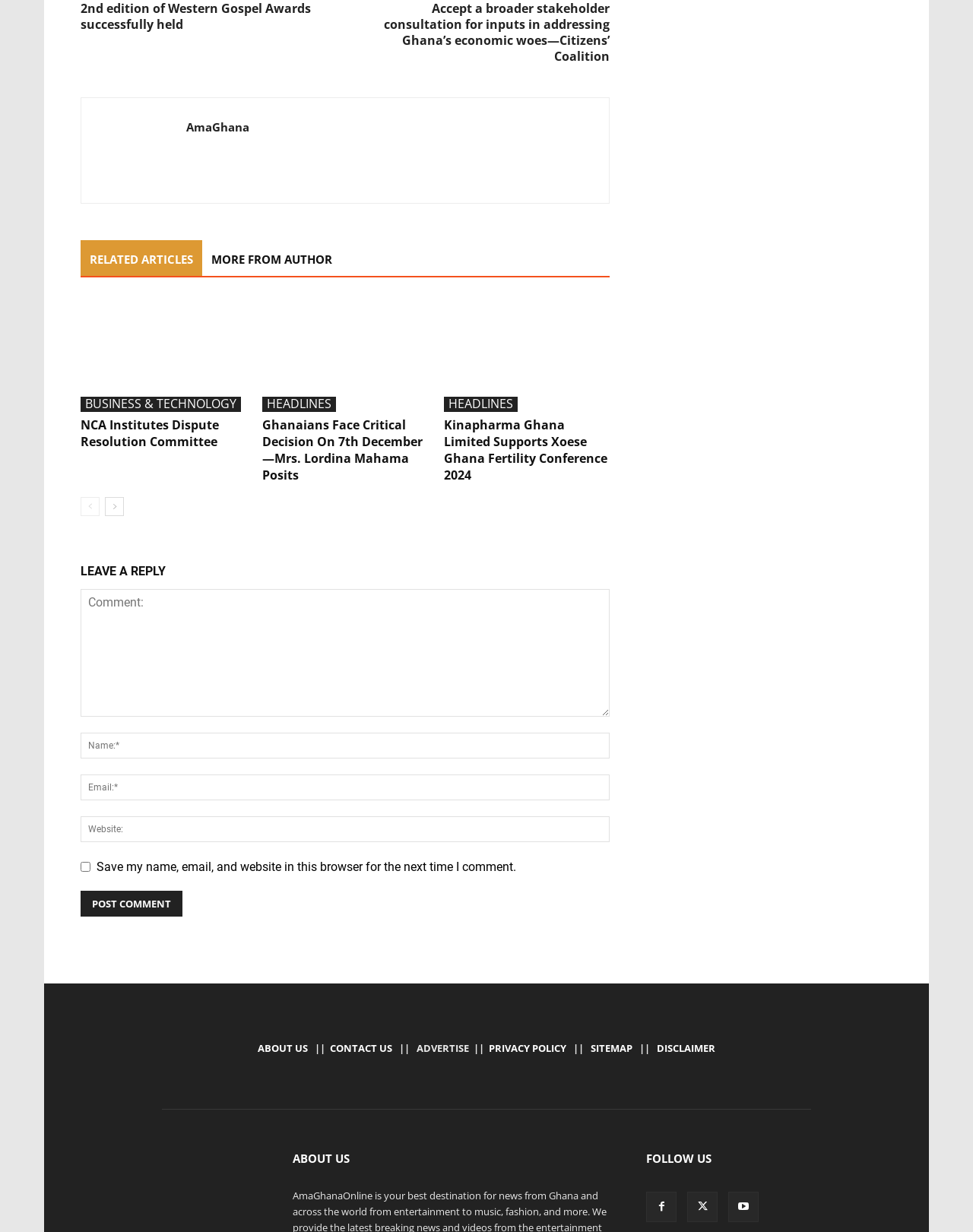Please identify the bounding box coordinates of the element that needs to be clicked to perform the following instruction: "Click on the 'RELATED ARTICLES' link".

[0.083, 0.195, 0.208, 0.224]